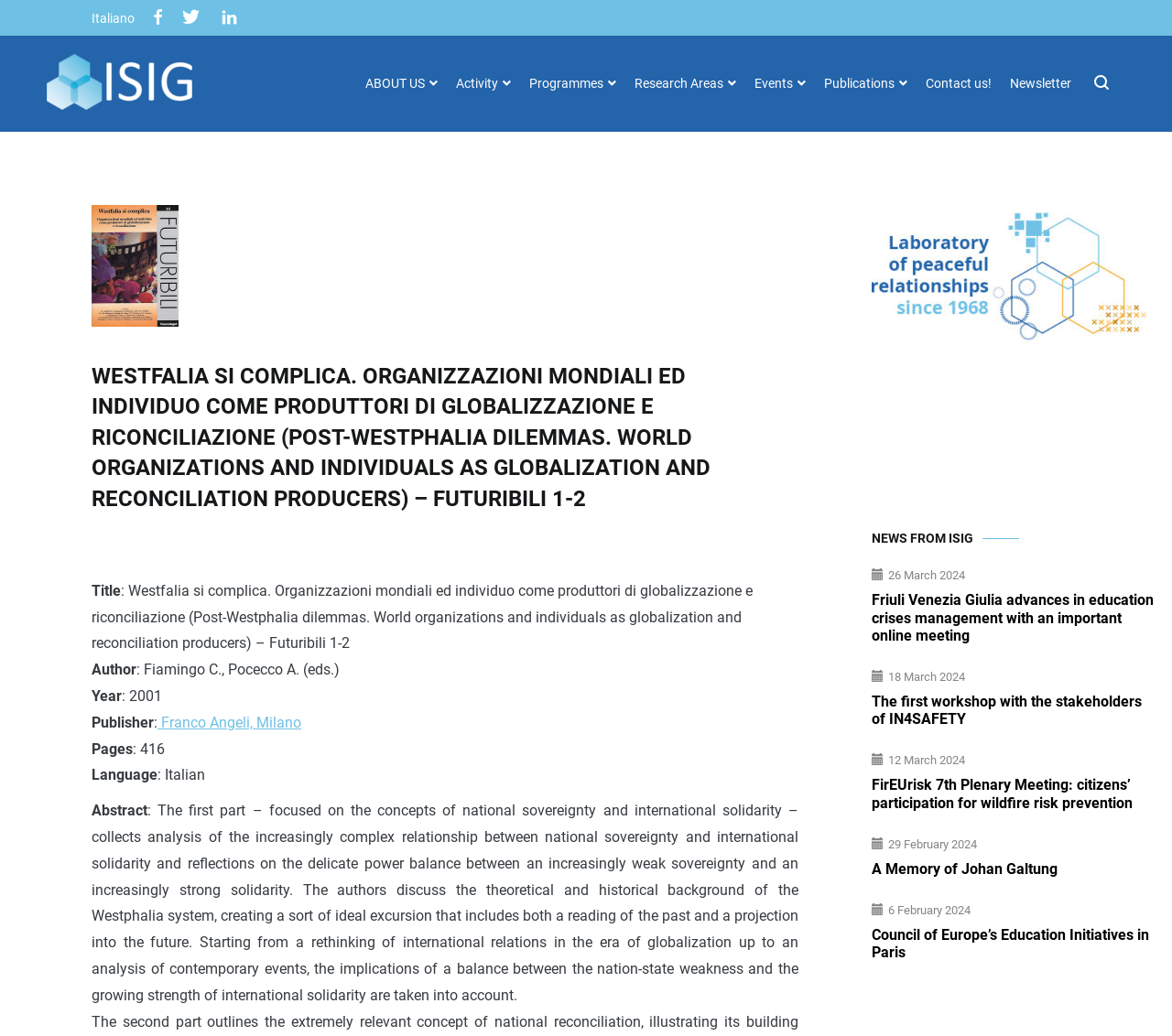Identify the bounding box for the UI element described as: "Research Areas". The coordinates should be four float numbers between 0 and 1, i.e., [left, top, right, bottom].

[0.542, 0.06, 0.628, 0.102]